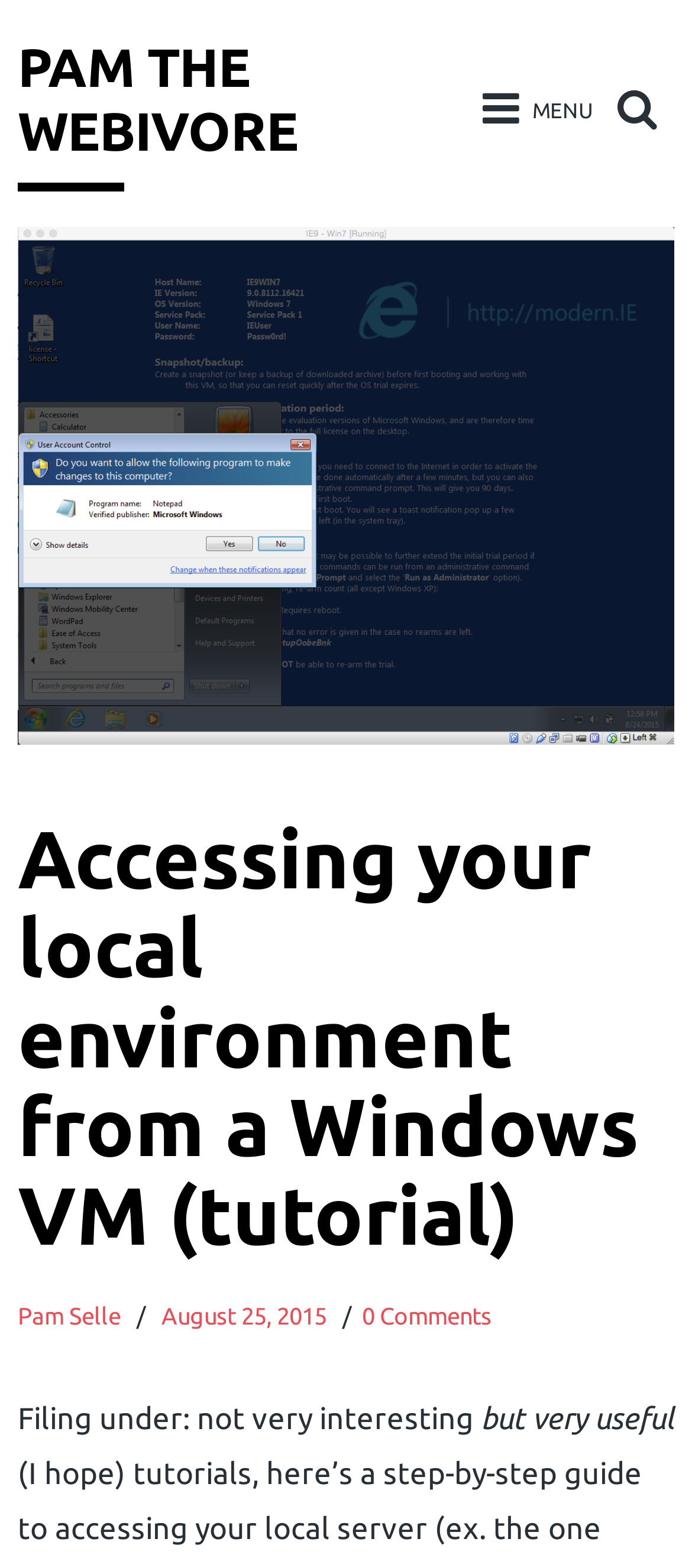Provide the bounding box coordinates of the HTML element this sentence describes: "Pam The Webivore". The bounding box coordinates consist of four float numbers between 0 and 1, i.e., [left, top, right, bottom].

[0.026, 0.024, 0.431, 0.103]